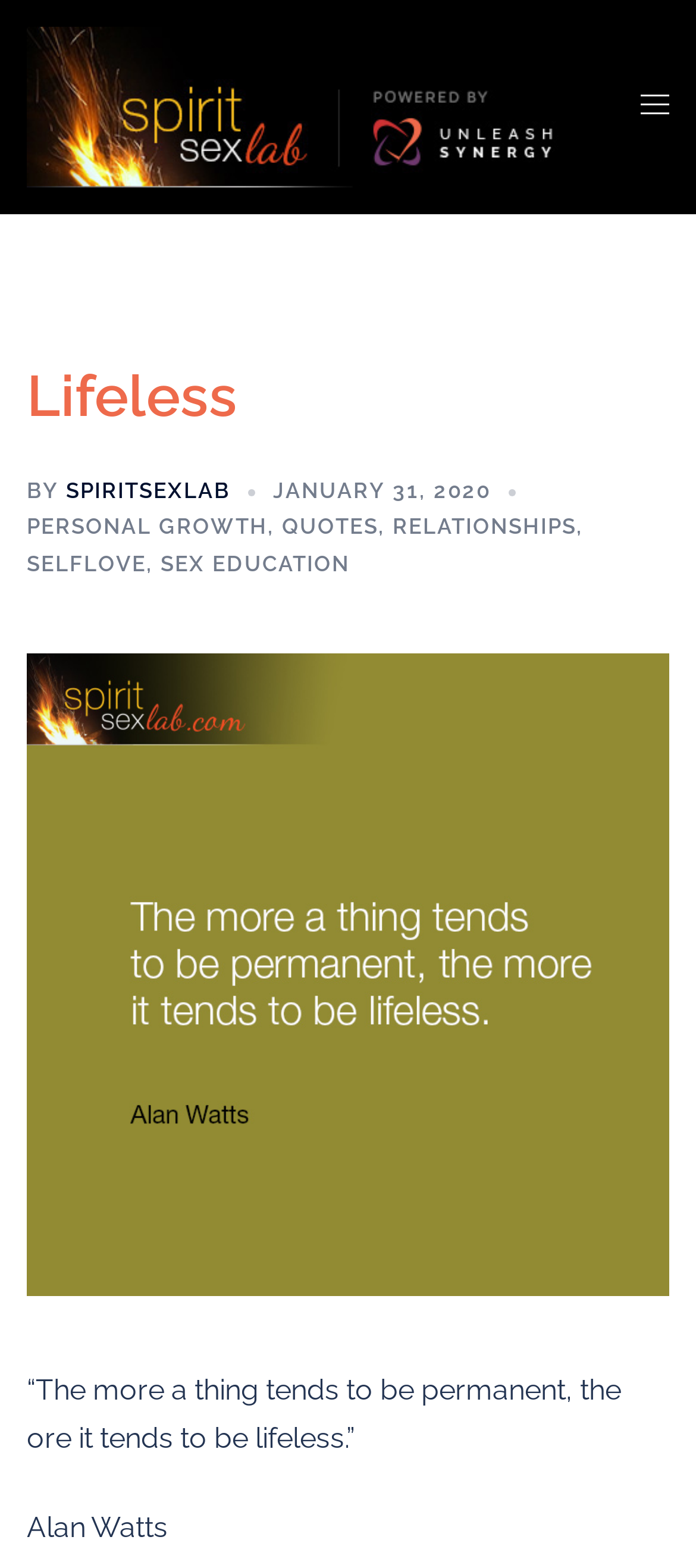Please locate the bounding box coordinates of the element that should be clicked to achieve the given instruction: "Explore the PERSONAL GROWTH category".

[0.038, 0.328, 0.385, 0.344]